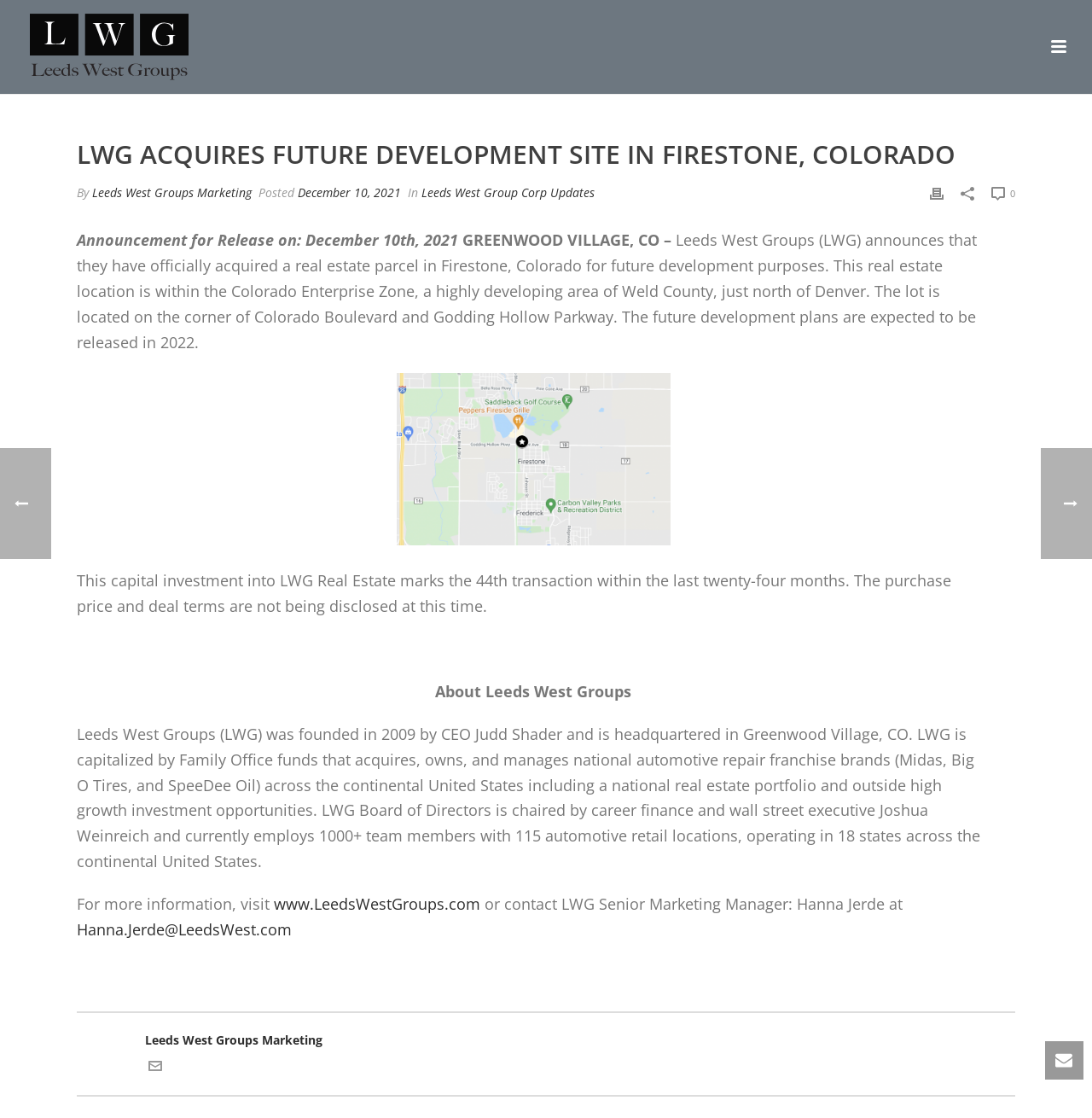Provide a thorough description of this webpage.

The webpage is about LWG Acquires Future Development Site in Firestone, Colorado, as indicated by the title. At the top, there is a heading with the same title, followed by a byline "By Leeds West Groups Marketing" and a timestamp "December 10, 2021". 

Below the heading, there is a brief announcement about the acquisition, stating that Leeds West Groups has acquired a real estate parcel in Firestone, Colorado for future development purposes. The location is within the Colorado Enterprise Zone, a highly developing area of Weld County, just north of Denver. The lot is located on the corner of Colorado Boulevard and Godding Hollow Parkway.

To the right of the announcement, there are three small images, likely icons or buttons, for printing, and two other unknown functions. 

Further down, there is a longer paragraph providing more details about the acquisition, including the fact that it marks the 44th transaction within the last twenty-four months. The purchase price and deal terms are not being disclosed at this time.

Below this paragraph, there is a section about Leeds West Groups, describing the company's history, business, and leadership. The company was founded in 2009 and is headquartered in Greenwood Village, CO. It acquires, owns, and manages national automotive repair franchise brands and has a national real estate portfolio.

At the bottom of the page, there are links to the company's website and contact information for the Senior Marketing Manager, Hanna Jerde. There are also several small images scattered throughout the page, likely icons or buttons, but their purposes are unclear.